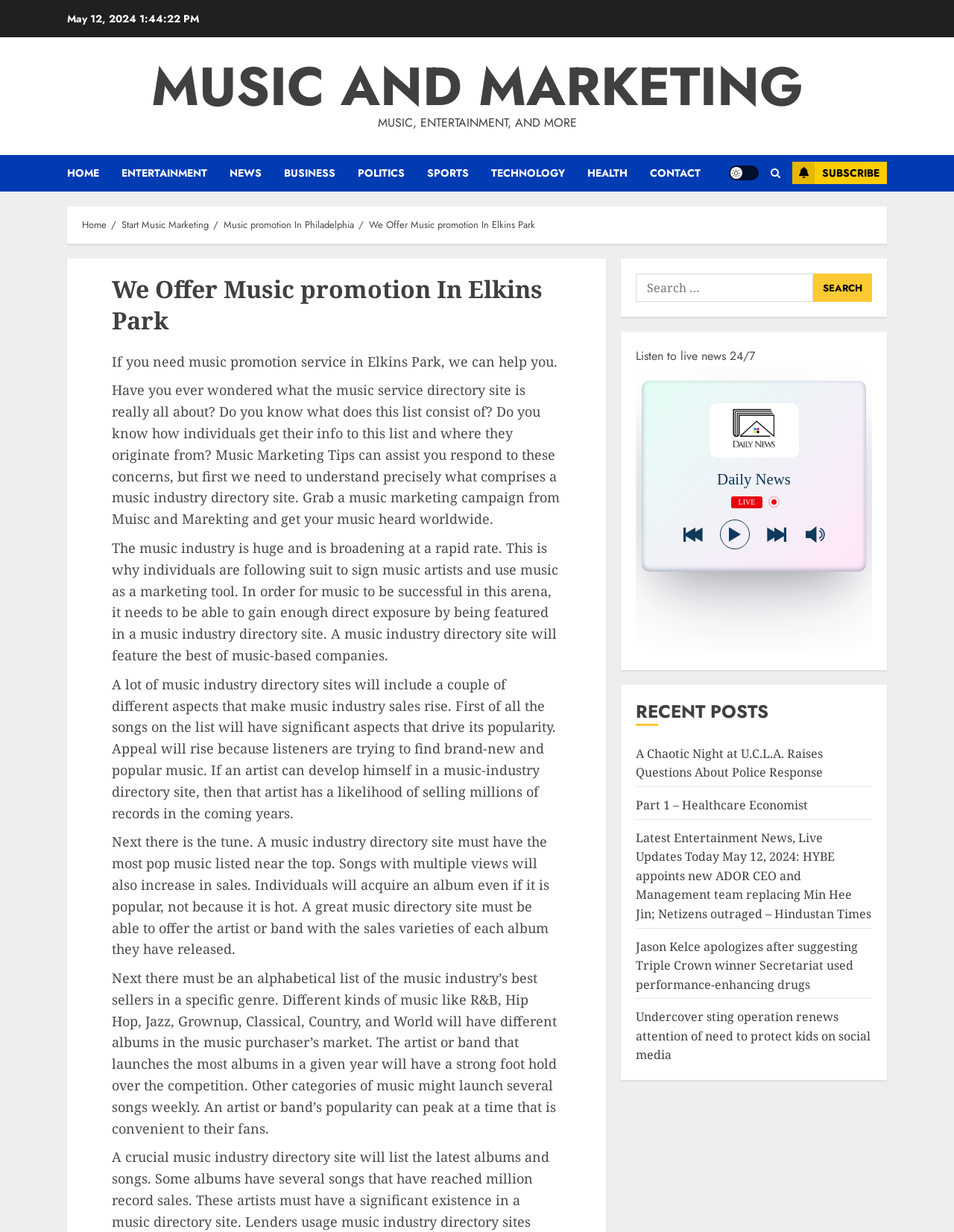Based on what you see in the screenshot, provide a thorough answer to this question: What is the function of the 'Light/Dark Button'?

The 'Light/Dark Button' is located in the top-right corner of the webpage, and its icon suggests that it is used to toggle between light and dark modes, allowing users to adjust the webpage's appearance to their preference.